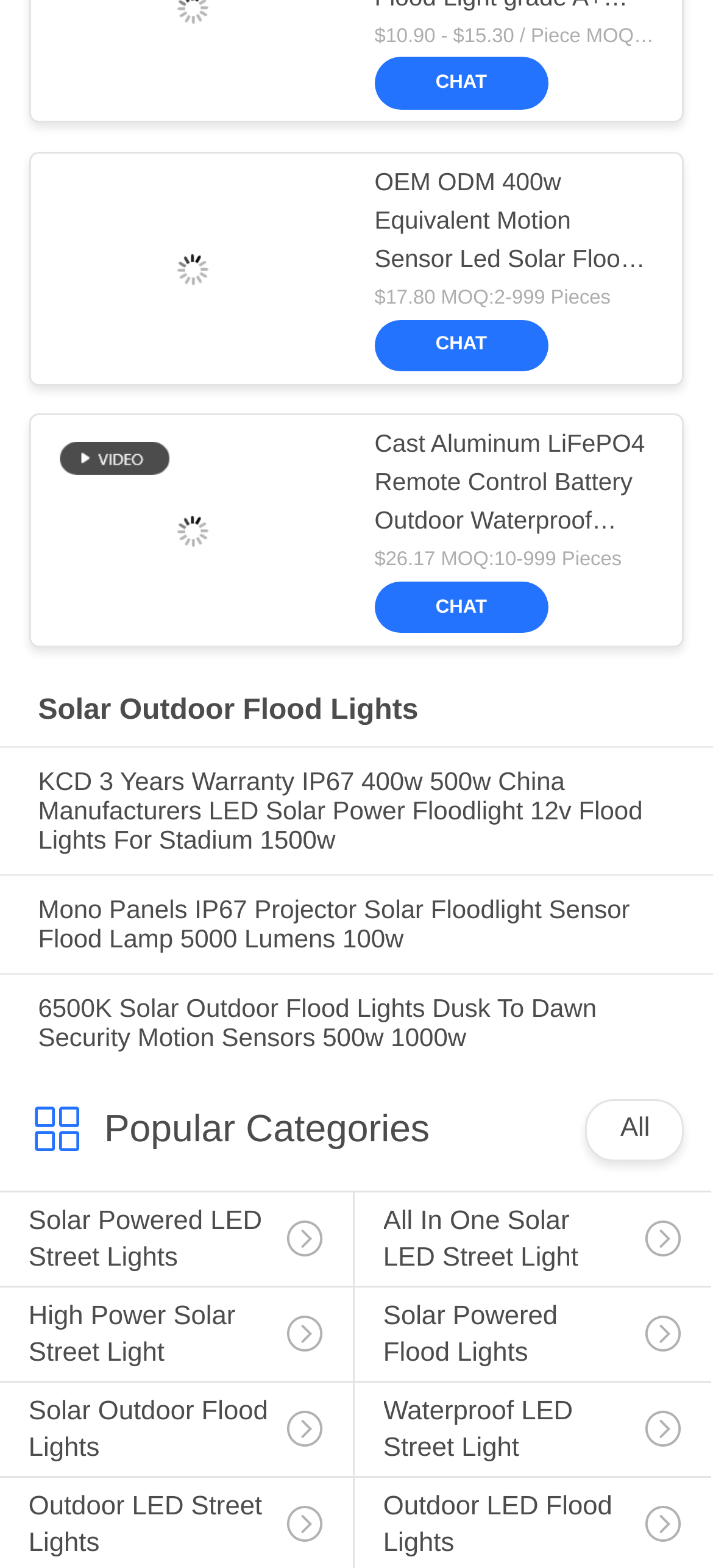Find and specify the bounding box coordinates that correspond to the clickable region for the instruction: "View the 'OEM ODM 400w Equivalent Motion Sensor Led Solar Flood Light IP65 waterproof high quality aluminum' product".

[0.525, 0.105, 0.917, 0.178]